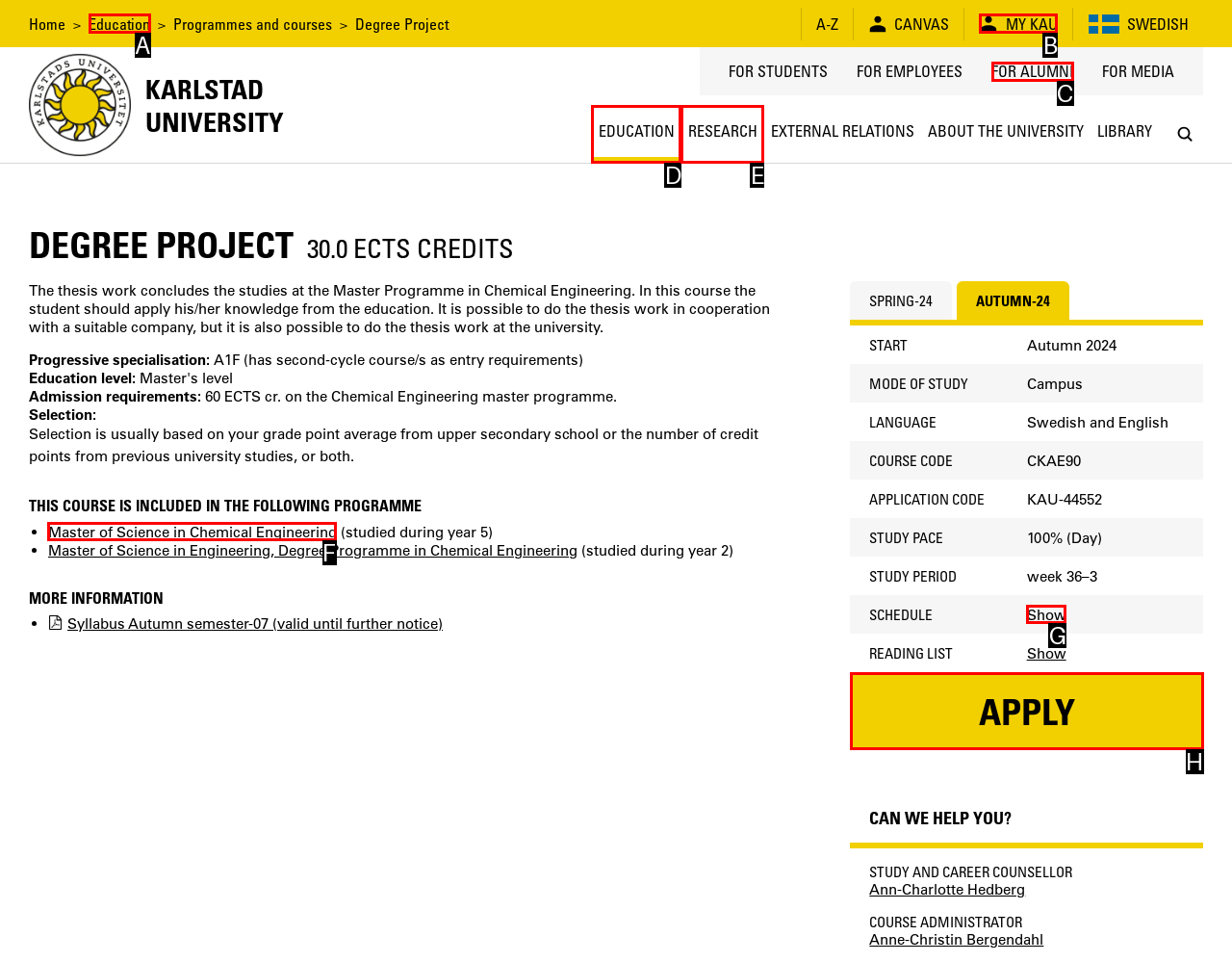Determine which HTML element to click on in order to complete the action: Go to the 'Master of Science in Chemical Engineering' programme.
Reply with the letter of the selected option.

F